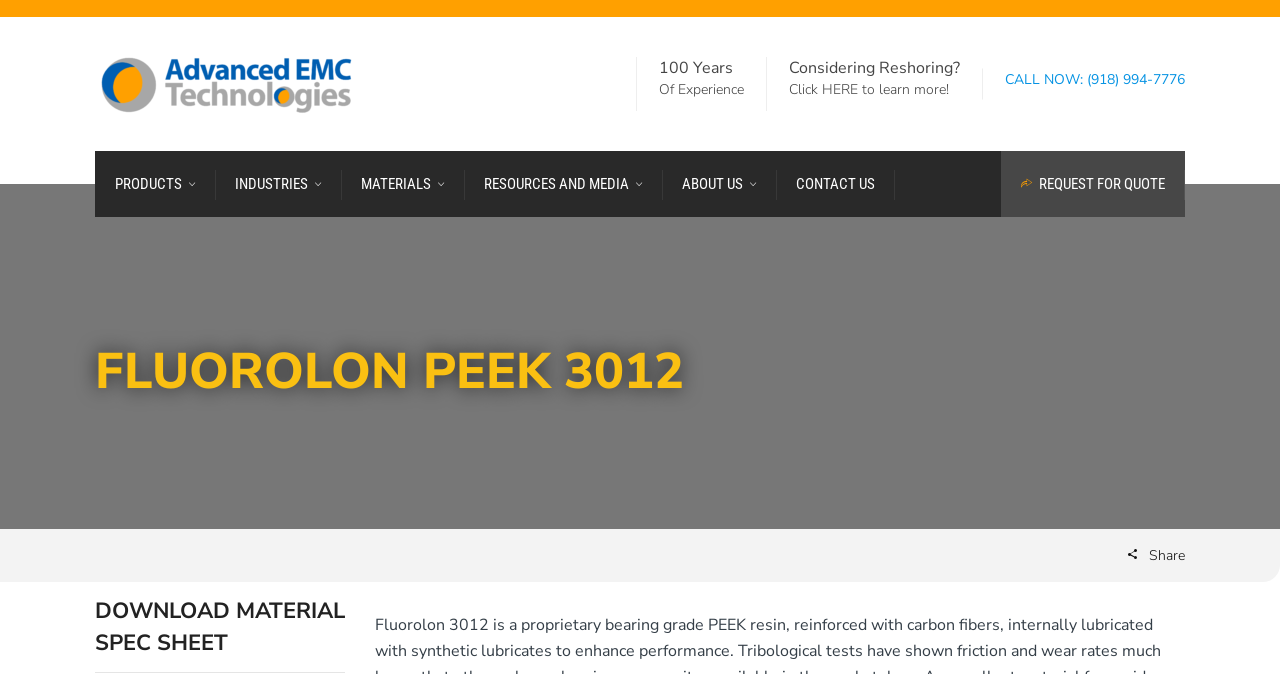How many main navigation links are there?
Based on the visual details in the image, please answer the question thoroughly.

I counted the main navigation links by looking at the links with the '' icon, which indicates a dropdown menu. There are 5 links: 'INDUSTRIES', 'MATERIALS', 'RESOURCES AND MEDIA', 'ABOUT US', and 'CONTACT US'.